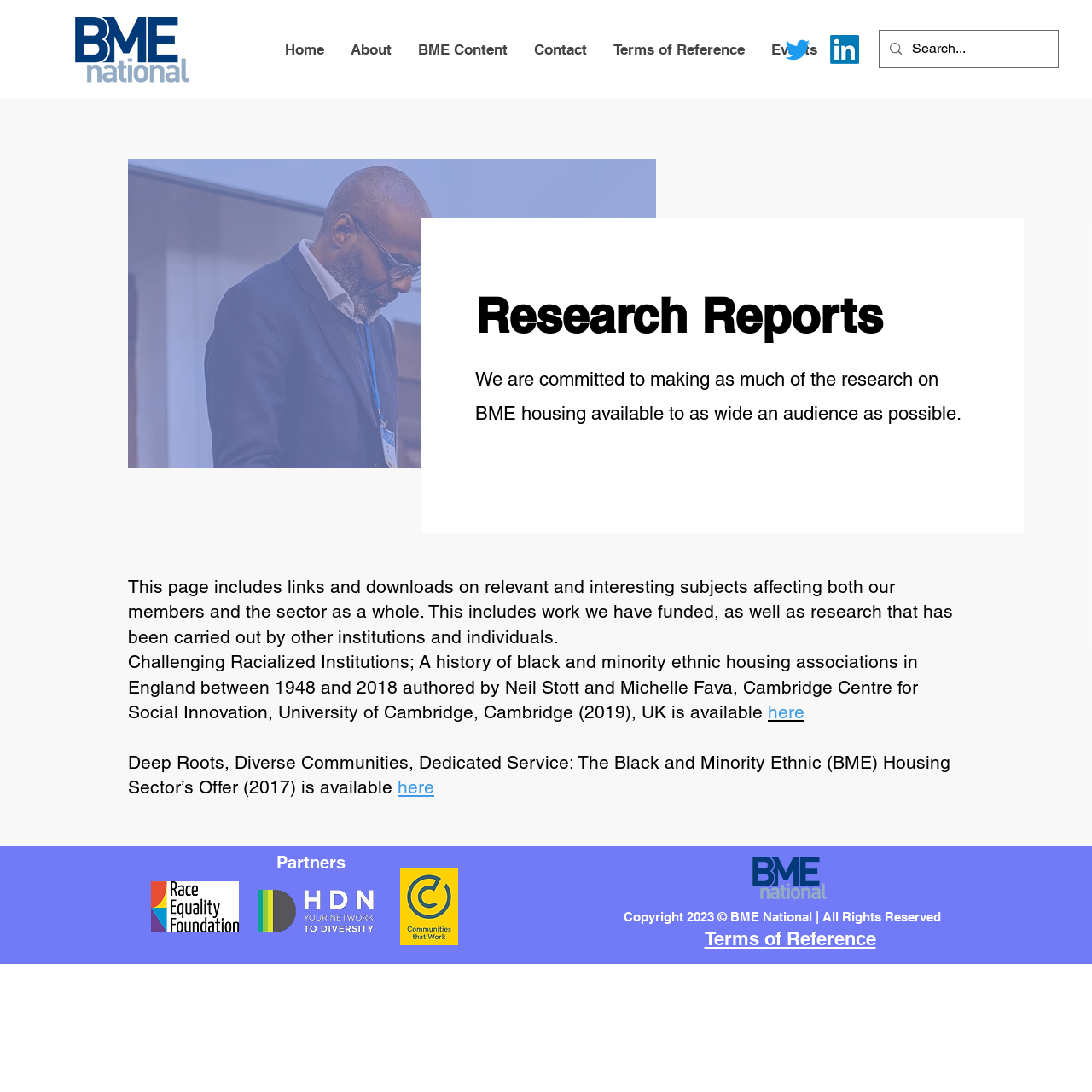Describe all the visual and textual components of the webpage comprehensively.

The webpage is titled "Research Reports | Bme National" and appears to be a resource page for research reports related to BME housing. 

At the top of the page, there is a navigation menu with links to "Home", "About", "BME Content", "Contact", "Terms of Reference", and "Events". To the right of the navigation menu, there is a social bar with links to Twitter and LinkedIn, each accompanied by an icon. 

Below the navigation menu, there is a search bar with a magnifying glass icon. 

The main content of the page is divided into two sections. The top section has a heading "Research Reports" and a brief description of the page's purpose, which is to make research on BME housing available to a wide audience. 

Below the description, there are several paragraphs of text that introduce the research reports available on the page. The text explains that the page includes links and downloads on relevant and interesting subjects affecting the sector as a whole, including work funded by the organization and research carried out by other institutions and individuals. 

The page then lists several research reports, including "Challenging Racialized Institutions" and "Deep Roots, Diverse Communities, Dedicated Service", each with a link to access the report. 

At the bottom of the page, there is a section titled "Partners" with links to partner organizations, including HDN. There is also a copyright notice and a link to the "Terms of Reference" page.